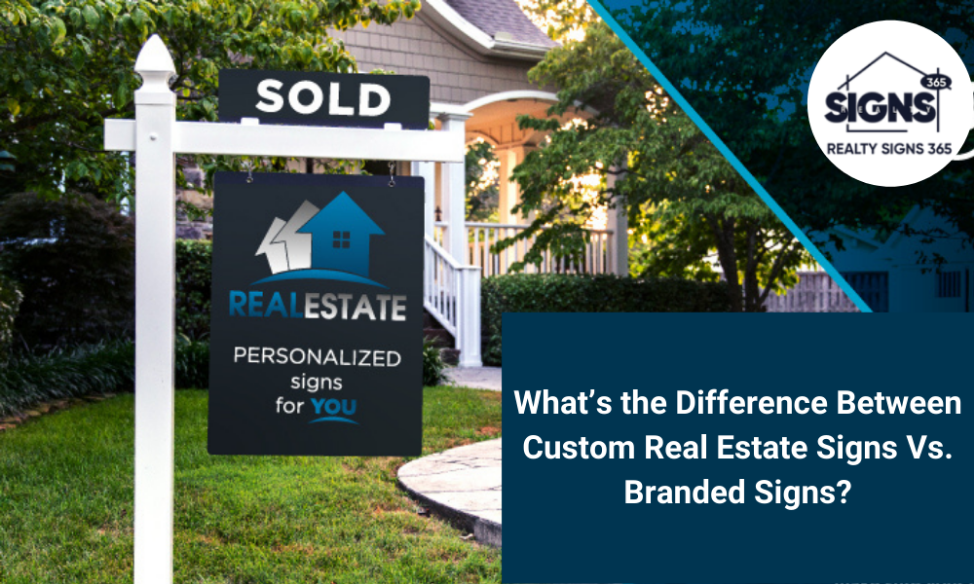What is the theme of the accompanying article?
Please use the image to provide a one-word or short phrase answer.

Custom Real Estate Signs Vs. Branded Signs